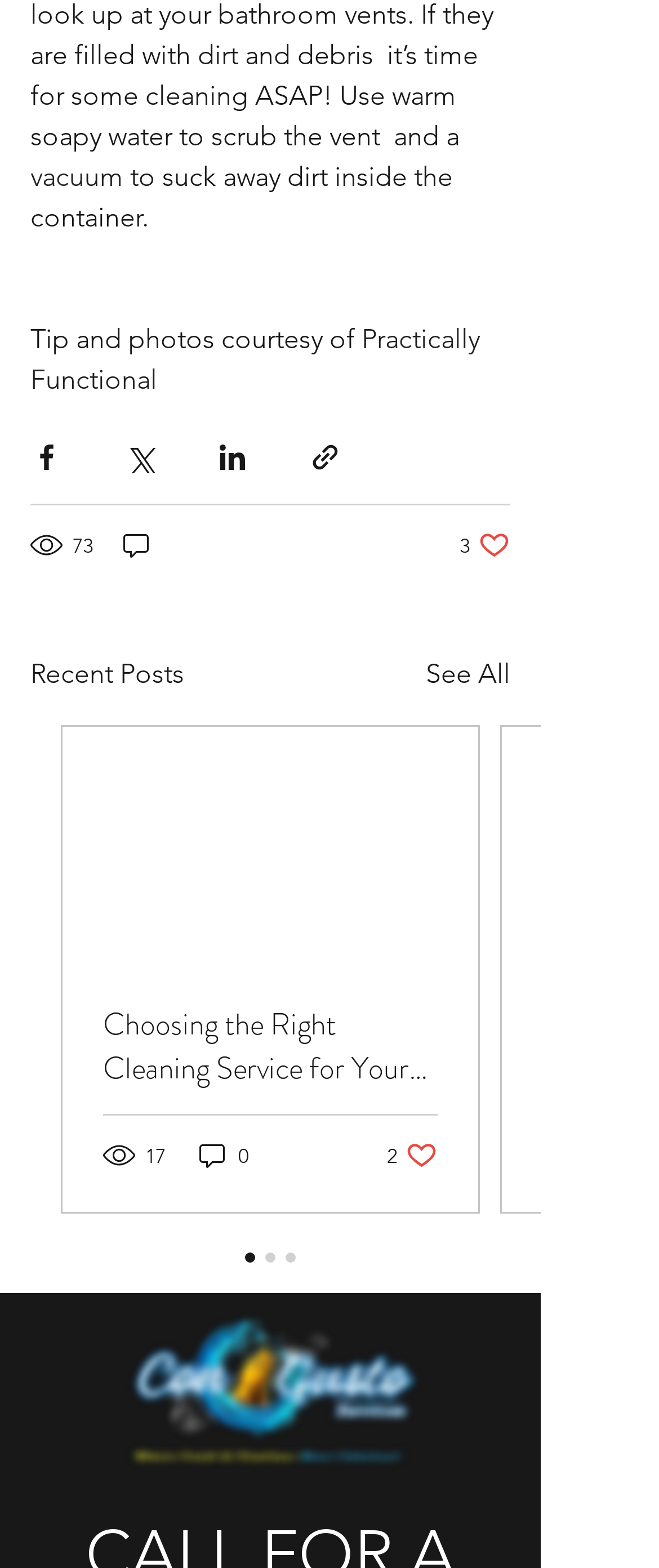What is the text next to the 'Practically Functional' link?
Please give a detailed and thorough answer to the question, covering all relevant points.

I looked for the text next to the 'Practically Functional' link and found 'Tip and photos courtesy of', which suggests that the link is related to the tip and photos provided.